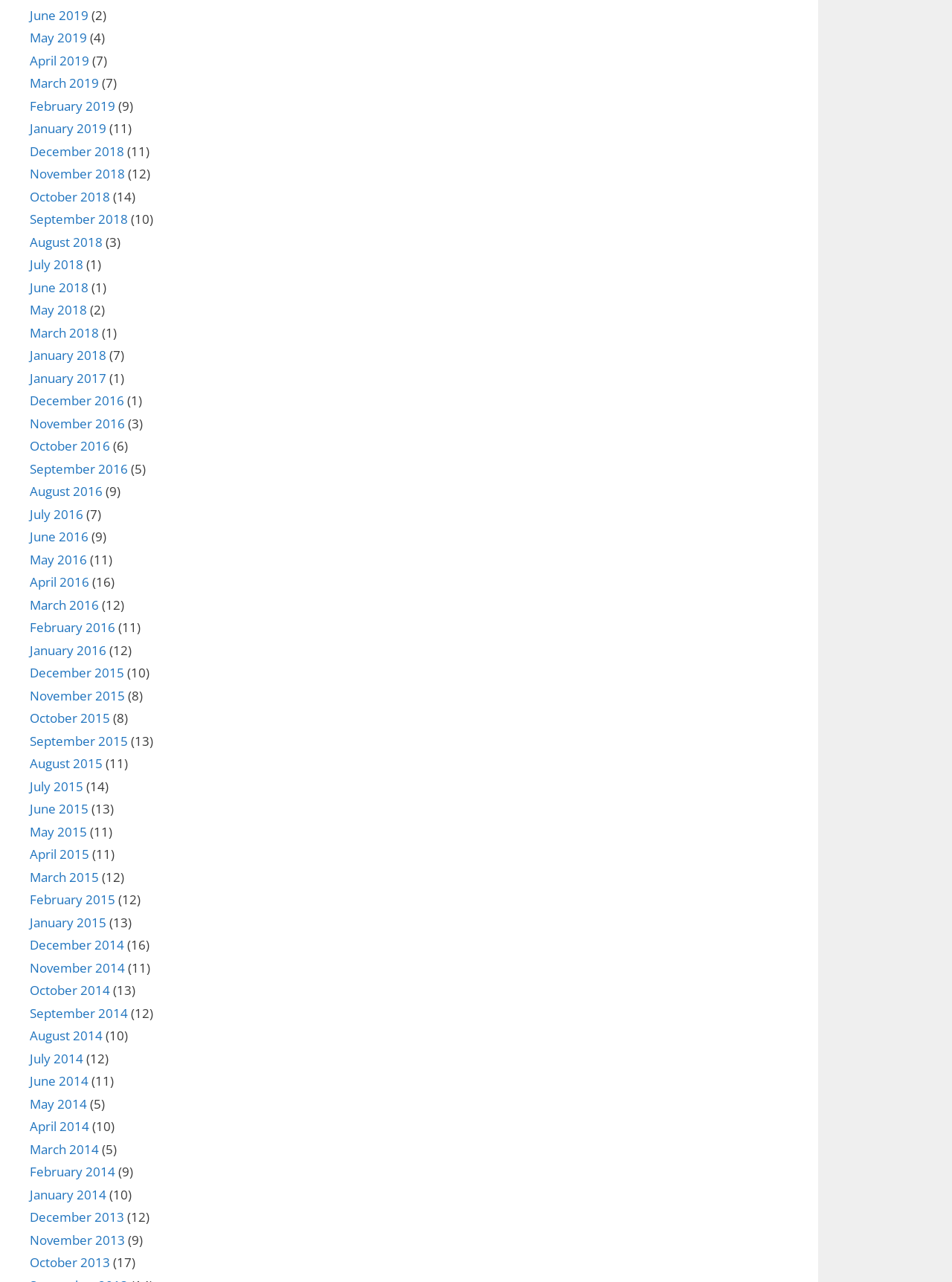Find the bounding box coordinates of the clickable area that will achieve the following instruction: "View March 2019".

[0.031, 0.058, 0.104, 0.072]